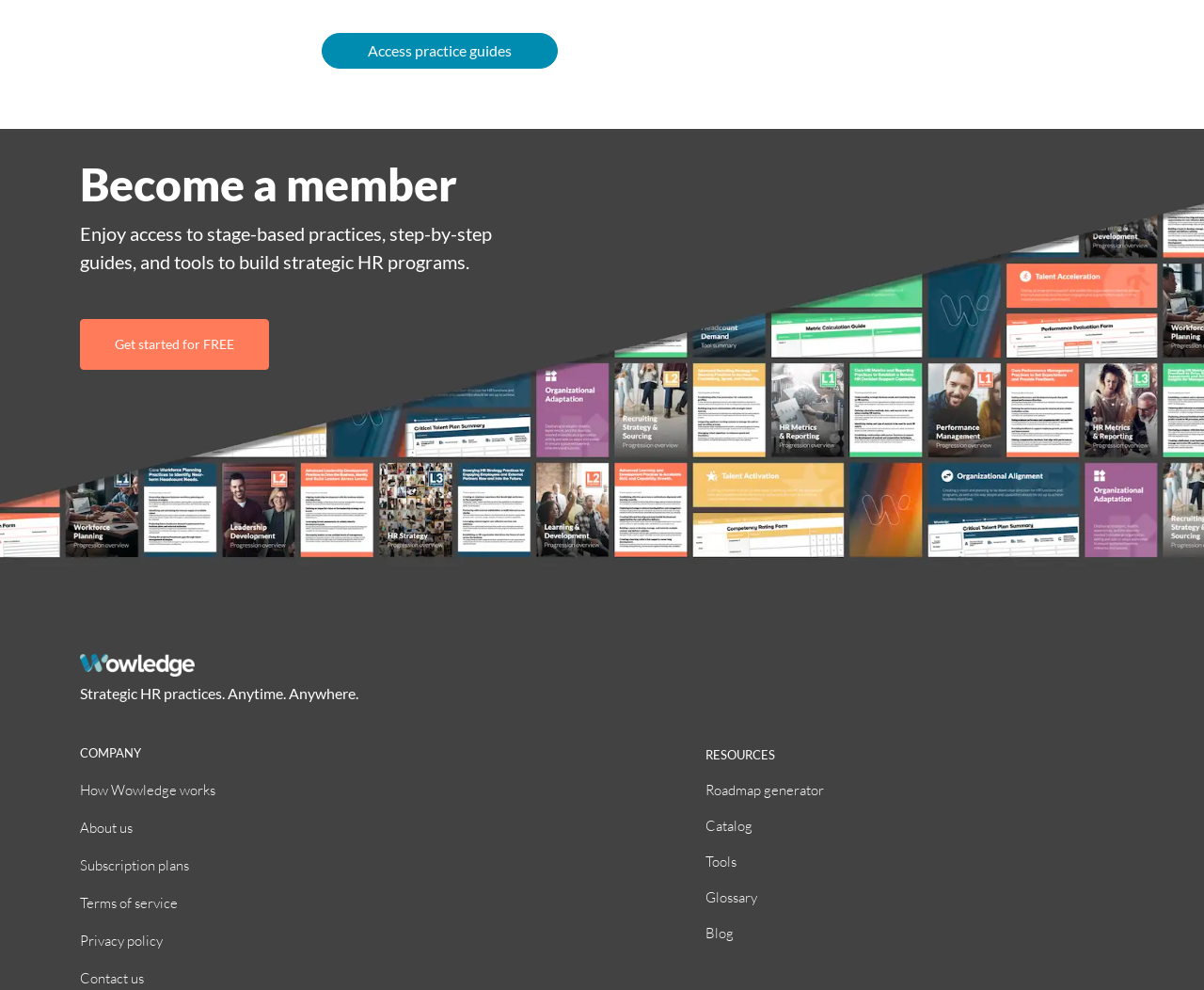How can I get started with Wowledge?
Provide a fully detailed and comprehensive answer to the question.

The webpage has a link with the text 'Get started for FREE', indicating that users can start using Wowledge's services for free.